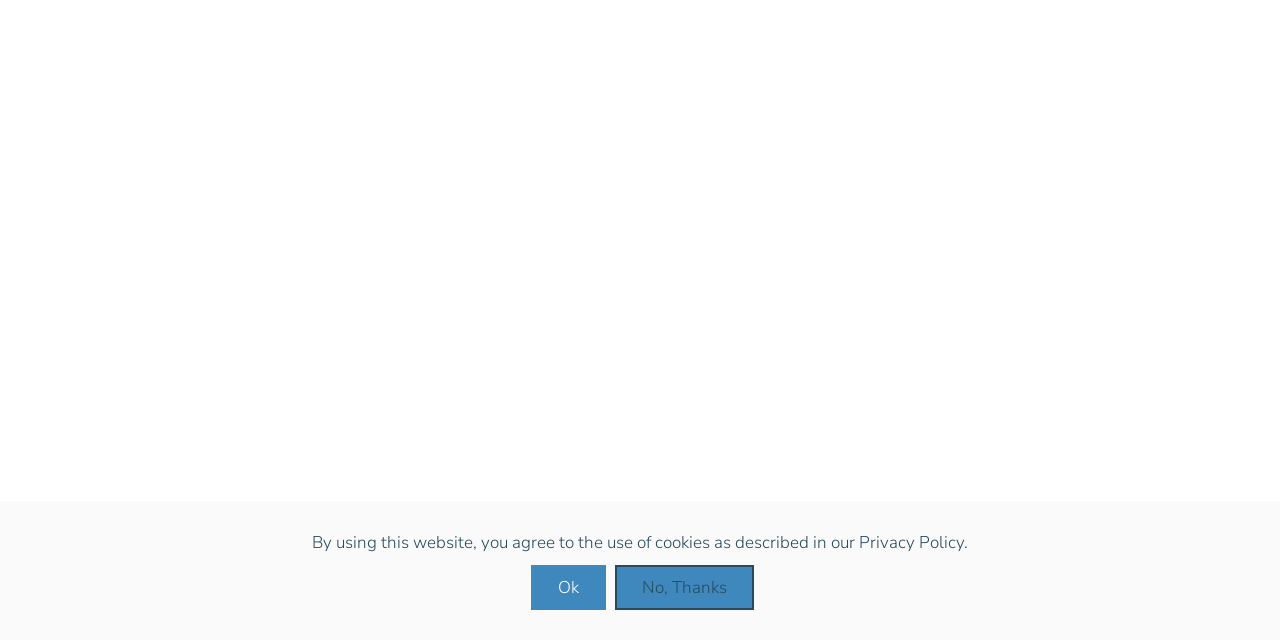Identify the coordinates of the bounding box for the element described below: "Ok". Return the coordinates as four float numbers between 0 and 1: [left, top, right, bottom].

[0.415, 0.883, 0.473, 0.953]